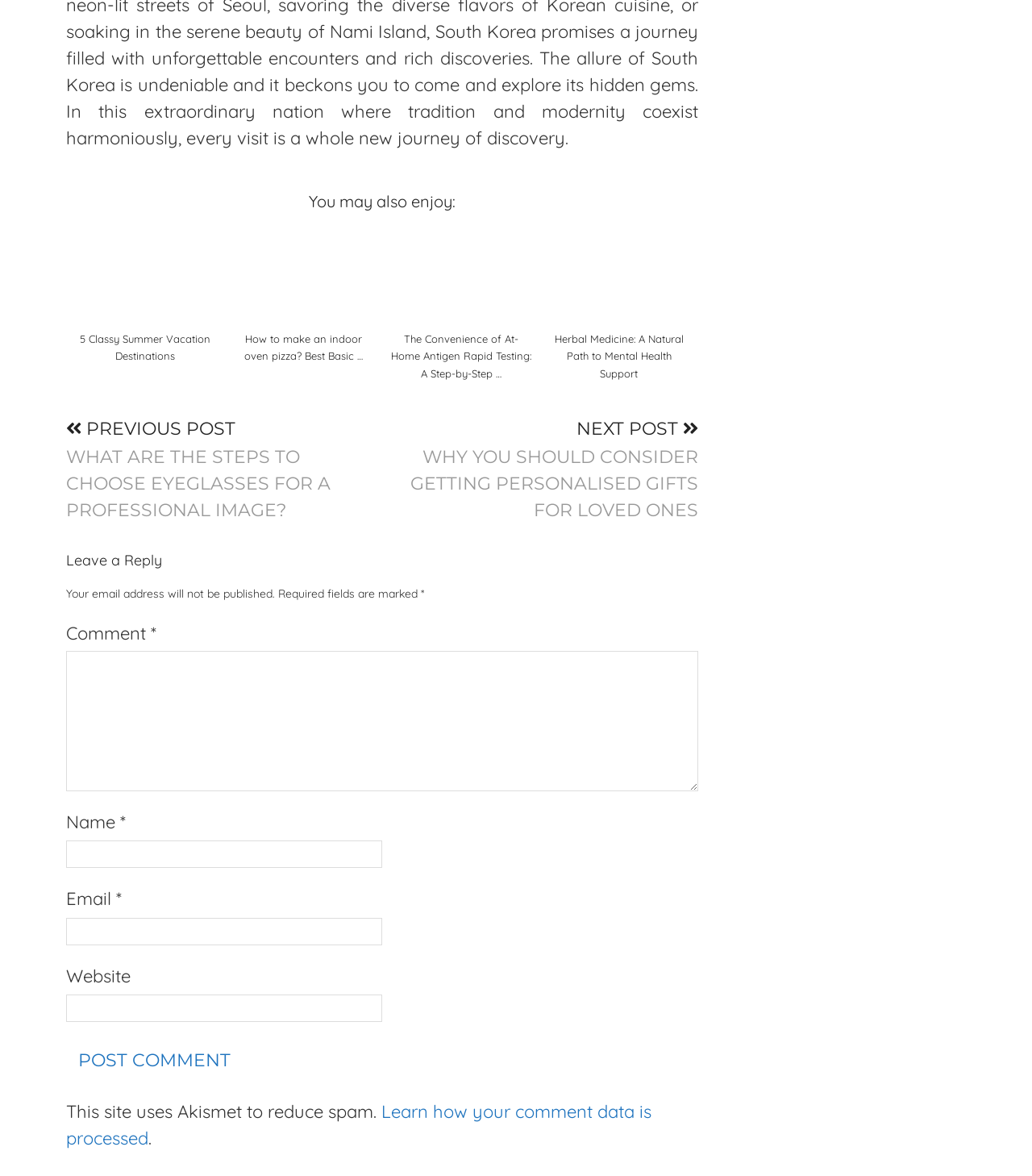Provide the bounding box coordinates of the section that needs to be clicked to accomplish the following instruction: "Click on 'NEXT POST WHY YOU SHOULD CONSIDER GETTING PERSONALISED GIFTS FOR LOVED ONES'."

[0.37, 0.345, 0.677, 0.455]